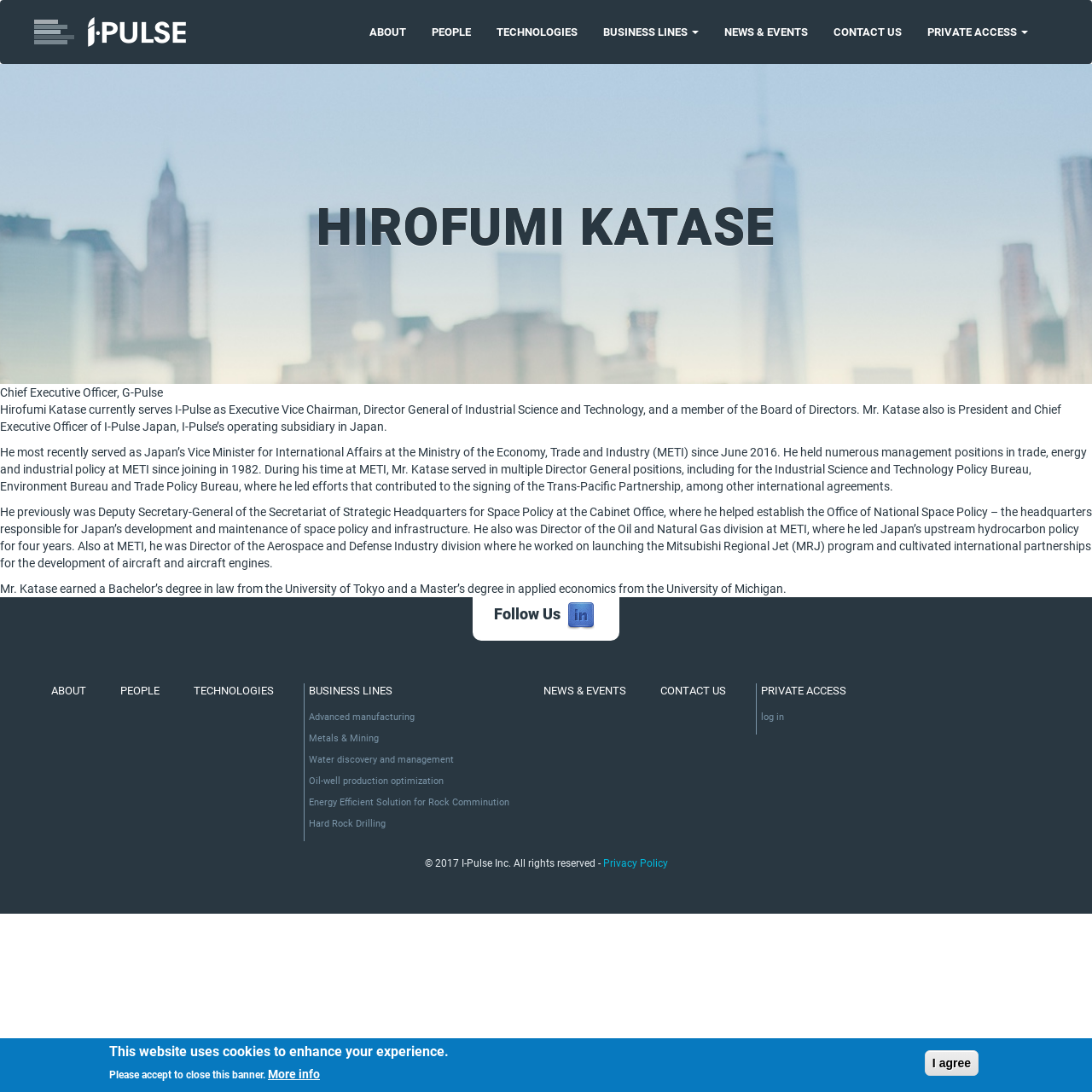Determine the bounding box coordinates of the section I need to click to execute the following instruction: "Click the NEWS & EVENTS link". Provide the coordinates as four float numbers between 0 and 1, i.e., [left, top, right, bottom].

[0.494, 0.626, 0.577, 0.64]